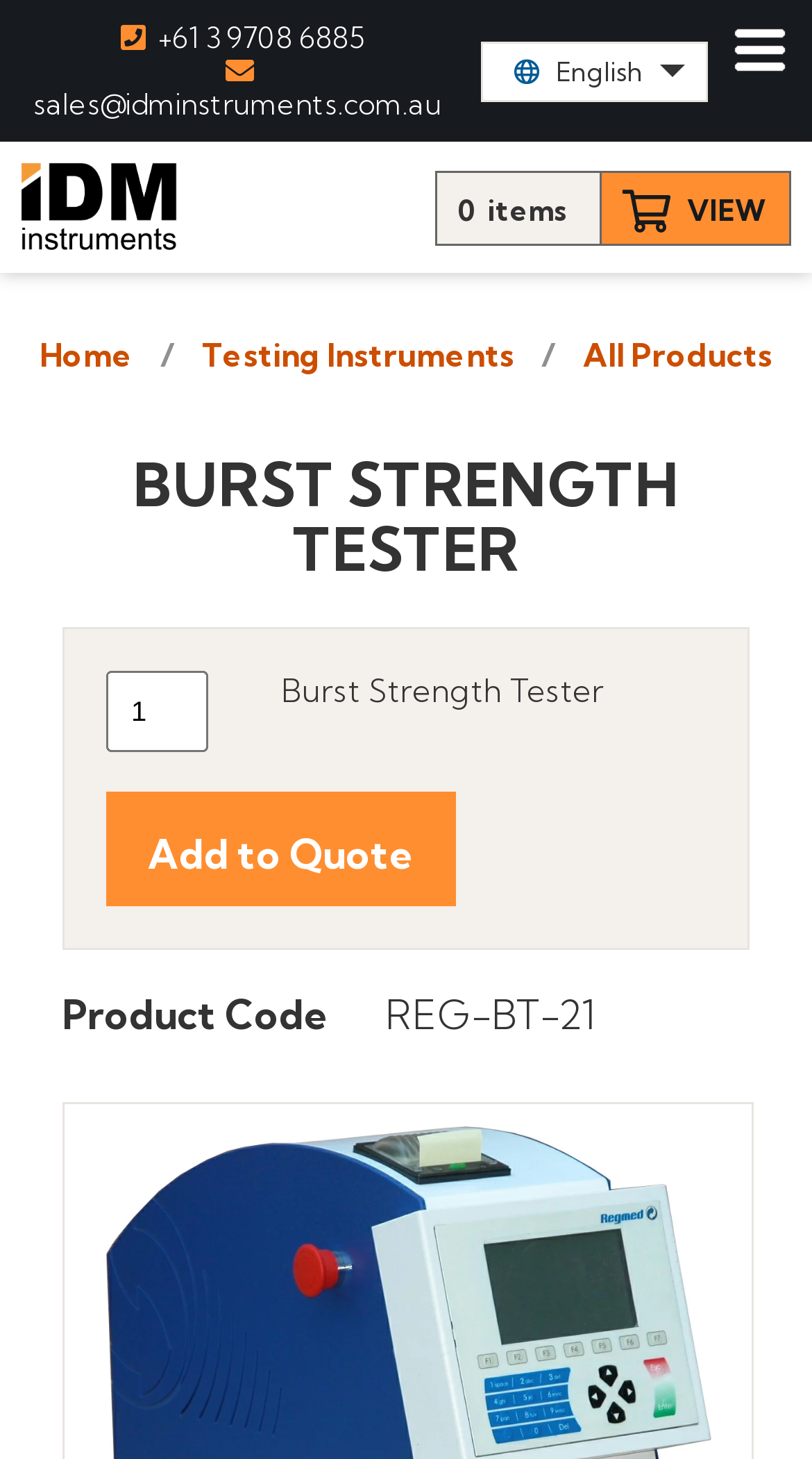Determine the bounding box coordinates for the element that should be clicked to follow this instruction: "Add to Quote". The coordinates should be given as four float numbers between 0 and 1, in the format [left, top, right, bottom].

[0.131, 0.543, 0.562, 0.621]